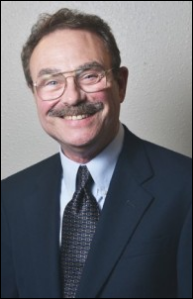What is the color of Dennis Beaver's tie?
Kindly give a detailed and elaborate answer to the question.

According to the caption, Dennis Beaver is wearing a business suit with a dark tie, which suggests that the color of his tie is dark.